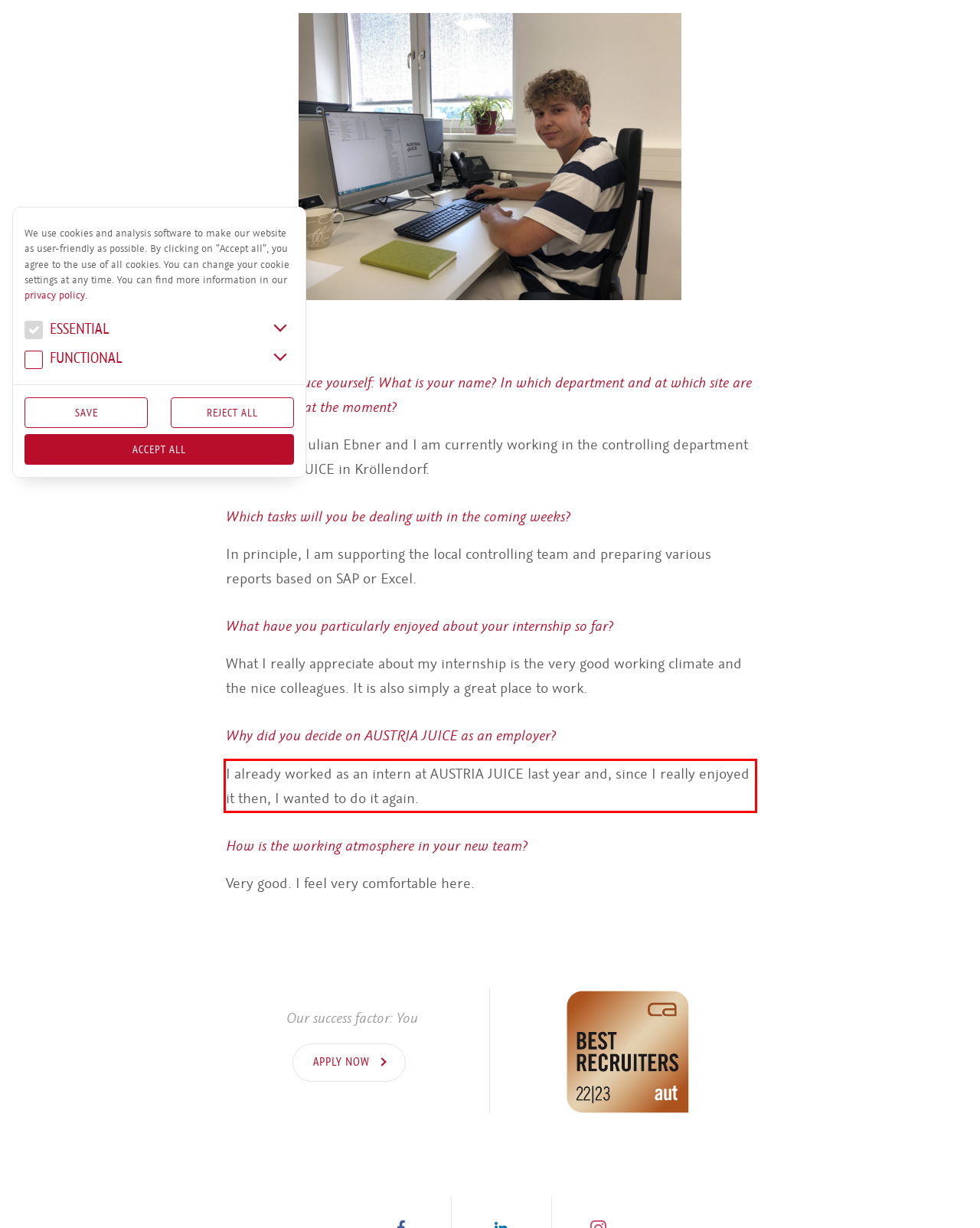Extract and provide the text found inside the red rectangle in the screenshot of the webpage.

I already worked as an intern at AUSTRIA JUICE last year and, since I really enjoyed it then, I wanted to do it again.